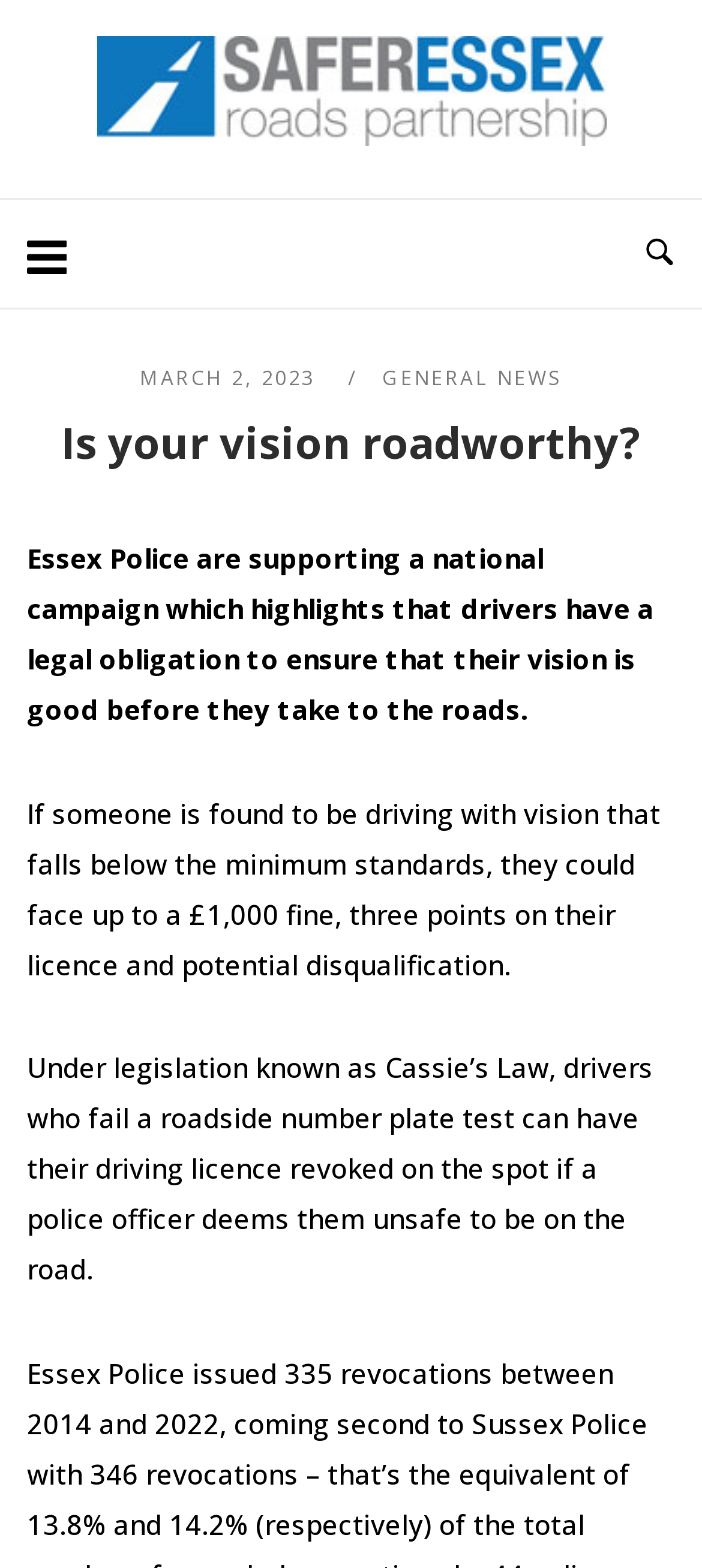Extract the bounding box of the UI element described as: "Home".

[0.137, 0.075, 0.863, 0.098]